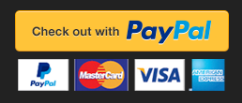Explain the content of the image in detail.

The image prominently features a payment button labeled "Check out with PayPal" in bold blue text against a bright yellow background. Below the main text, recognizable icons representing various payment methods are displayed: the PayPal logo, alongside those of MasterCard, Visa, and American Express. This graphic suggests a seamless and secure transaction process, appealing to customers looking to use their preferred payment methods while shopping online. The design emphasizes convenience and security, making it clear that PayPal is the featured option for completing purchases.